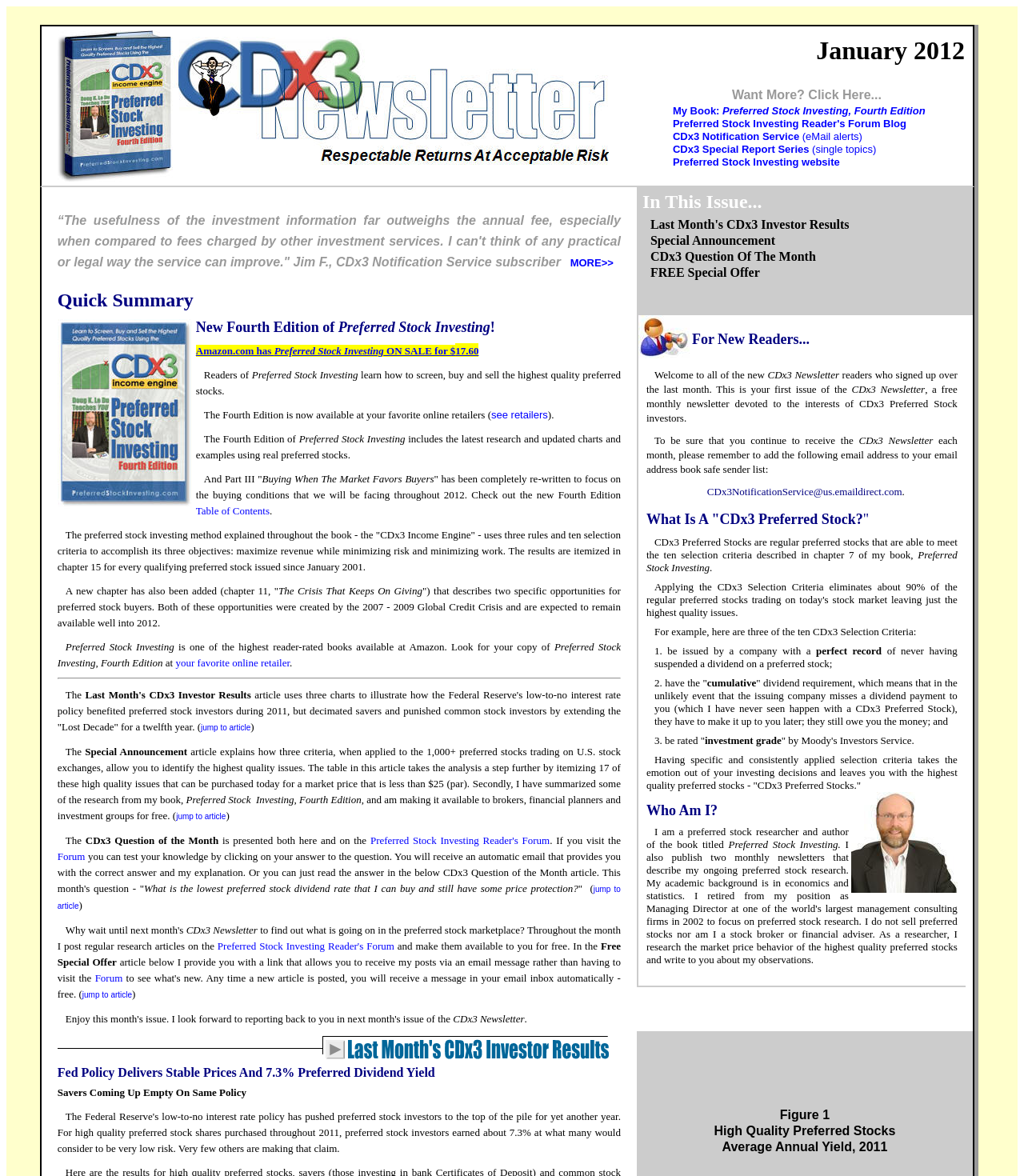Please determine the bounding box coordinates of the element's region to click for the following instruction: "Click on the 'Home' link".

None